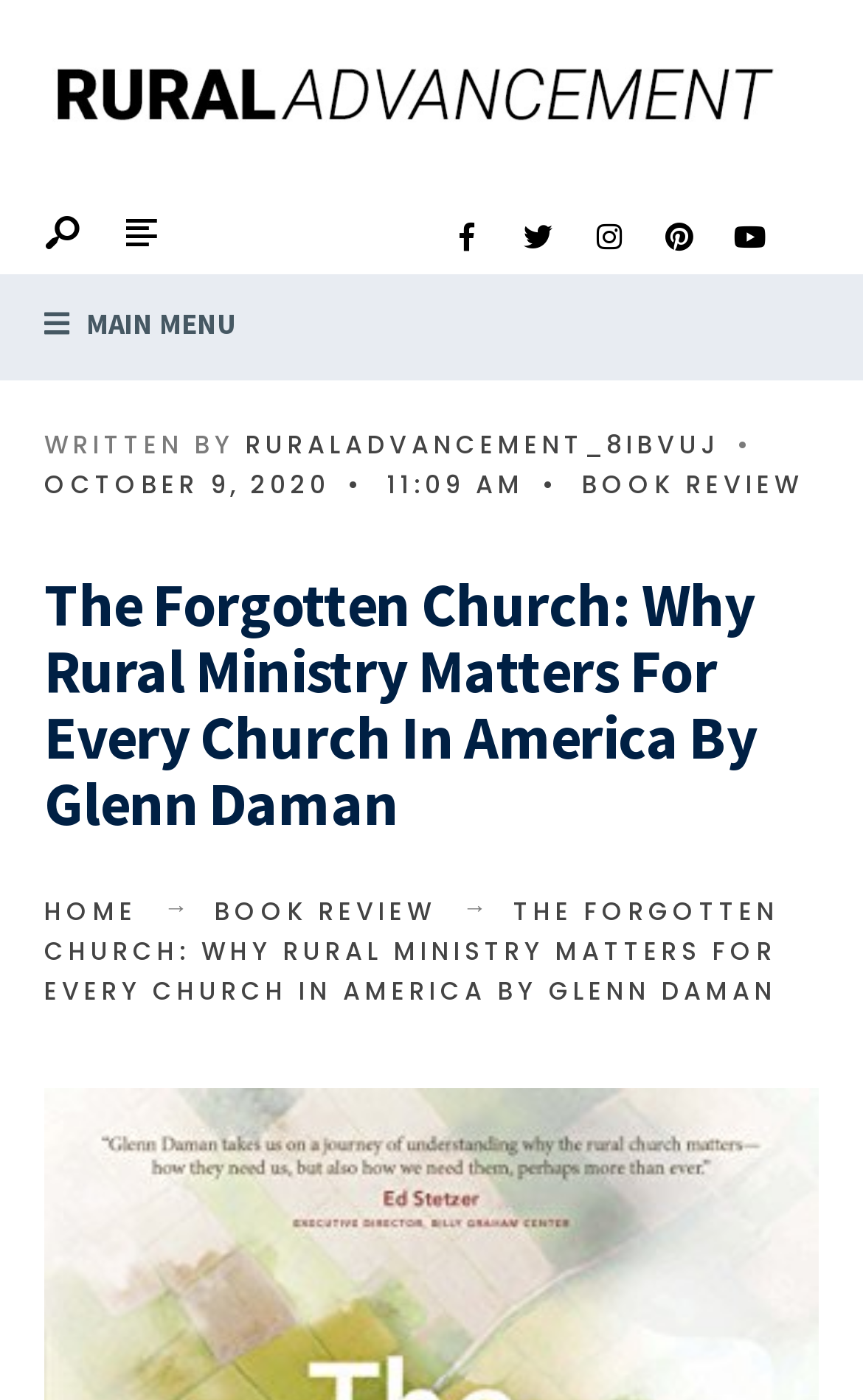Pinpoint the bounding box coordinates for the area that should be clicked to perform the following instruction: "click on the search icon".

[0.142, 0.014, 0.296, 0.049]